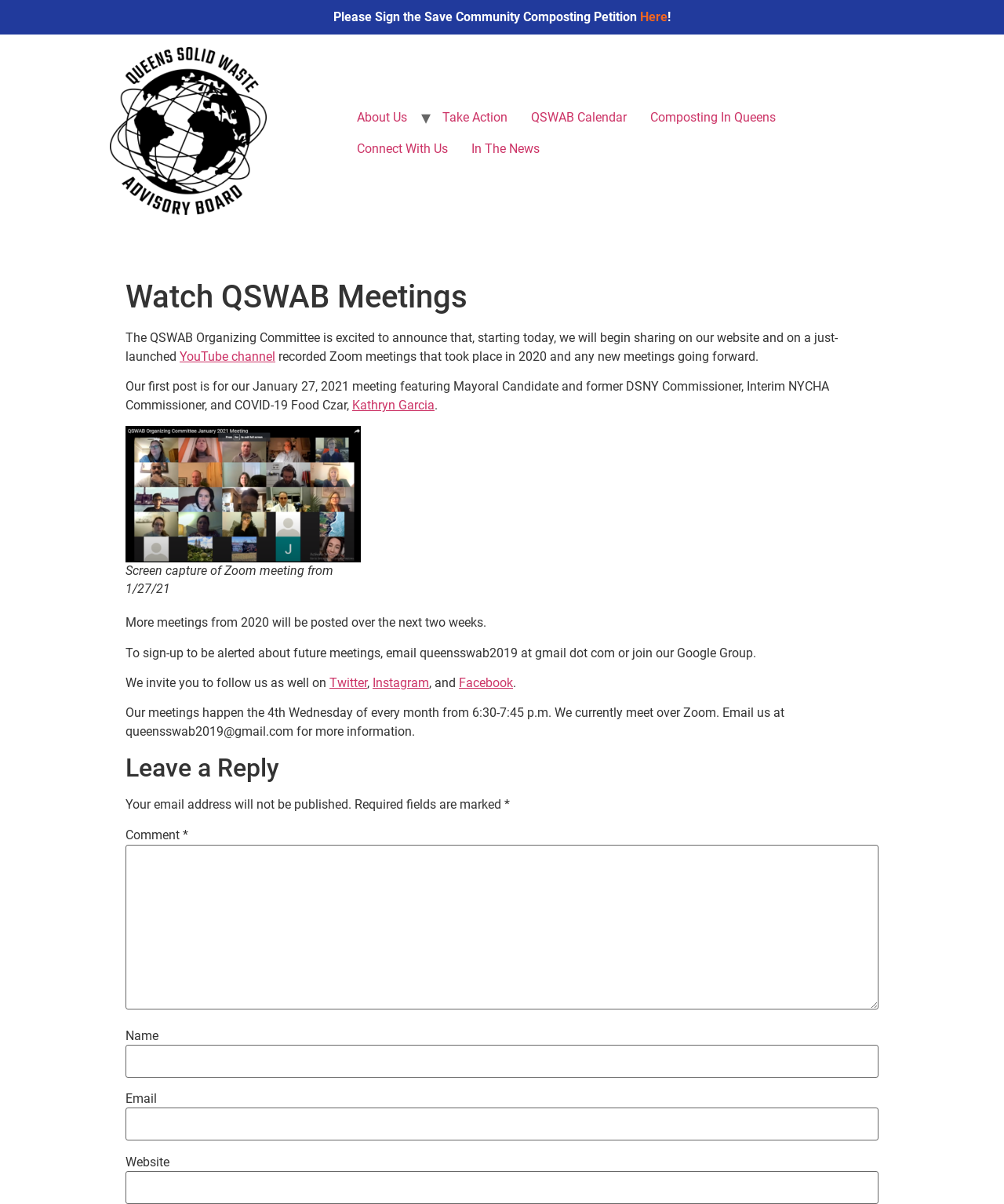Utilize the information from the image to answer the question in detail:
What is the name of the board mentioned on the webpage?

I found the answer by looking at the link element with the text 'Queens Solid Waste Advisory Board' which is located at the top of the webpage, indicating that it is the main topic of the webpage.